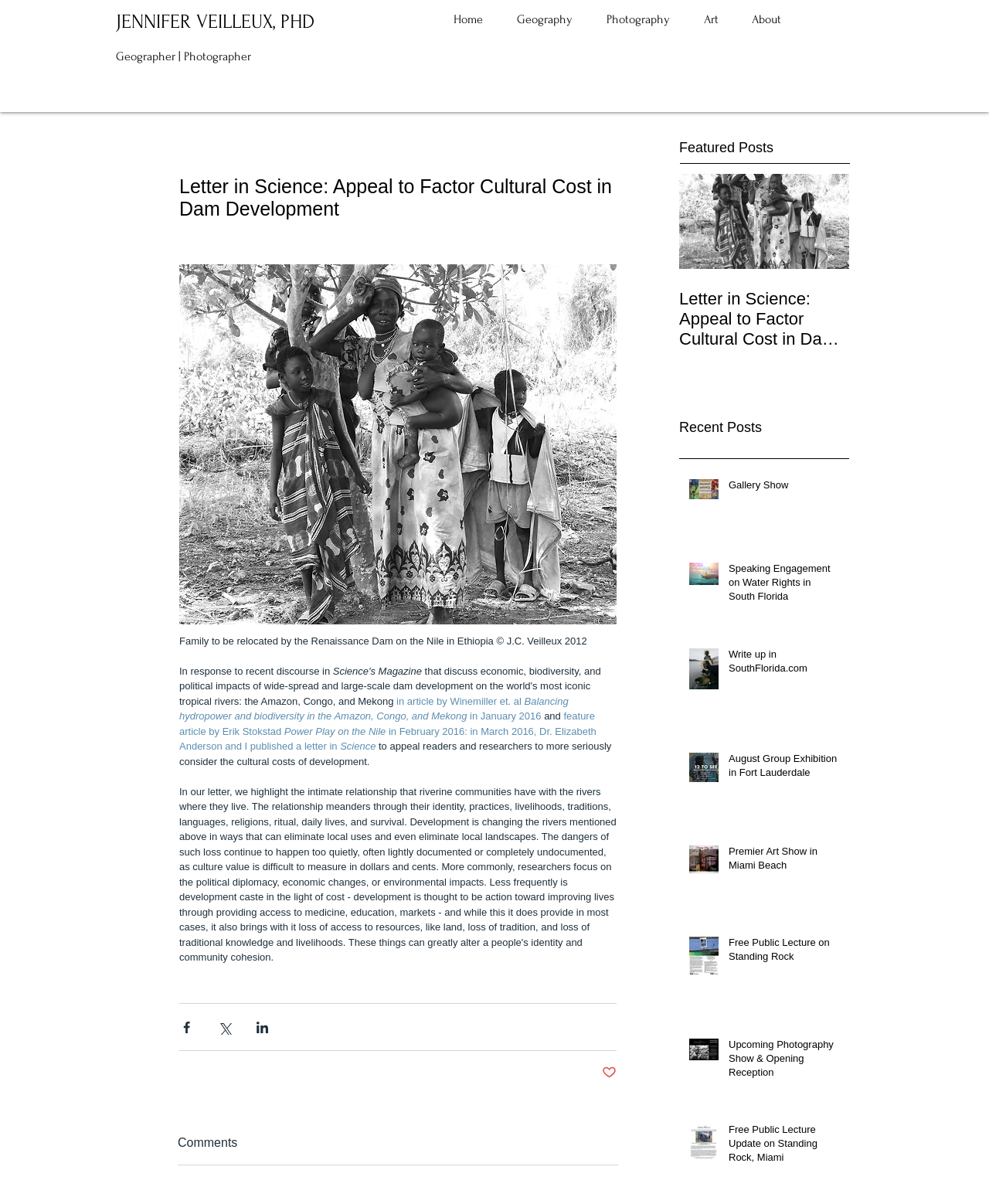What is the main heading displayed on the webpage? Please provide the text.

JENNIFER VEILLEUX, PHD